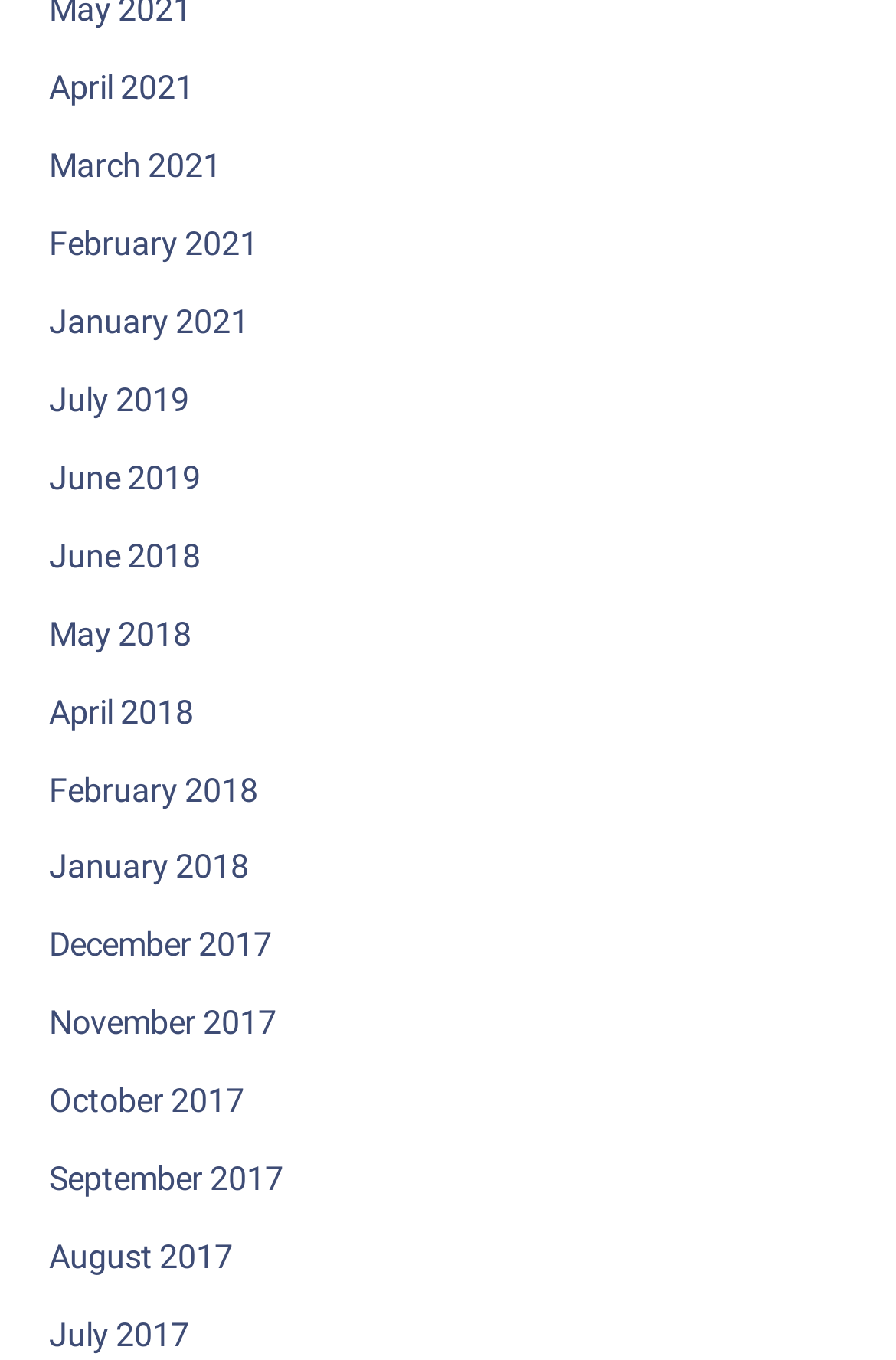Determine the coordinates of the bounding box that should be clicked to complete the instruction: "view April 2021". The coordinates should be represented by four float numbers between 0 and 1: [left, top, right, bottom].

[0.055, 0.051, 0.216, 0.08]